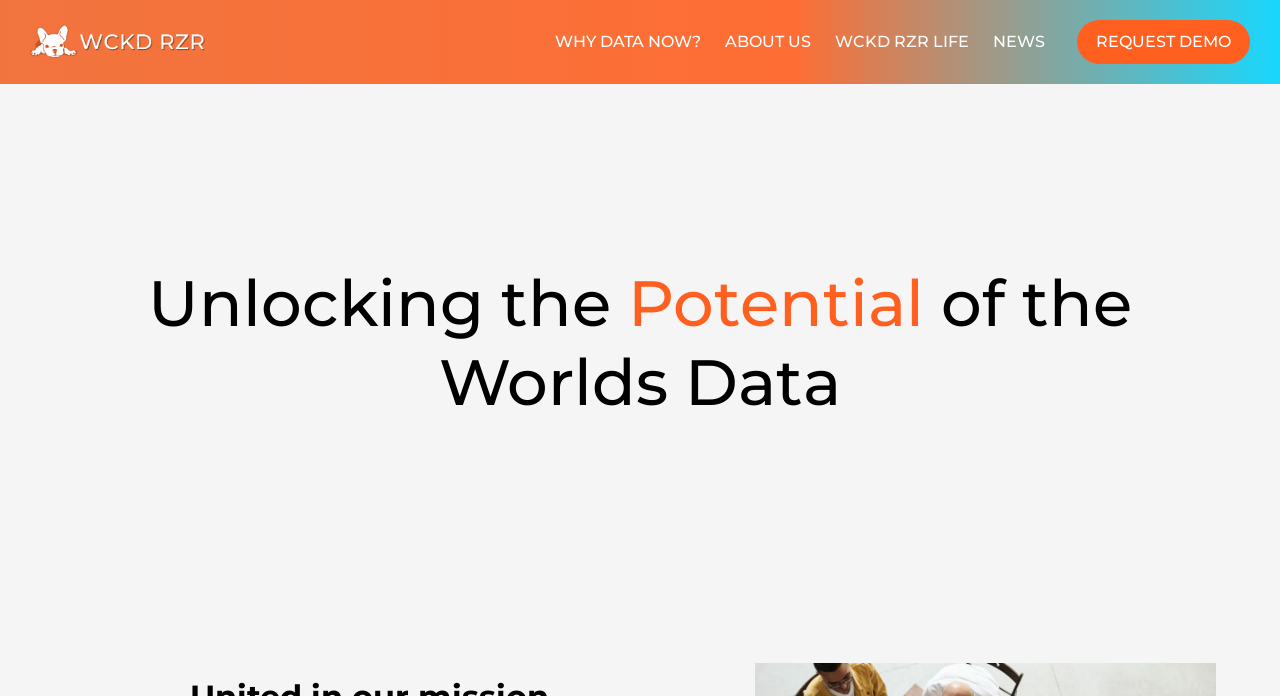Give the bounding box coordinates for this UI element: "About Us". The coordinates should be four float numbers between 0 and 1, arranged as [left, top, right, bottom].

[0.566, 0.029, 0.633, 0.092]